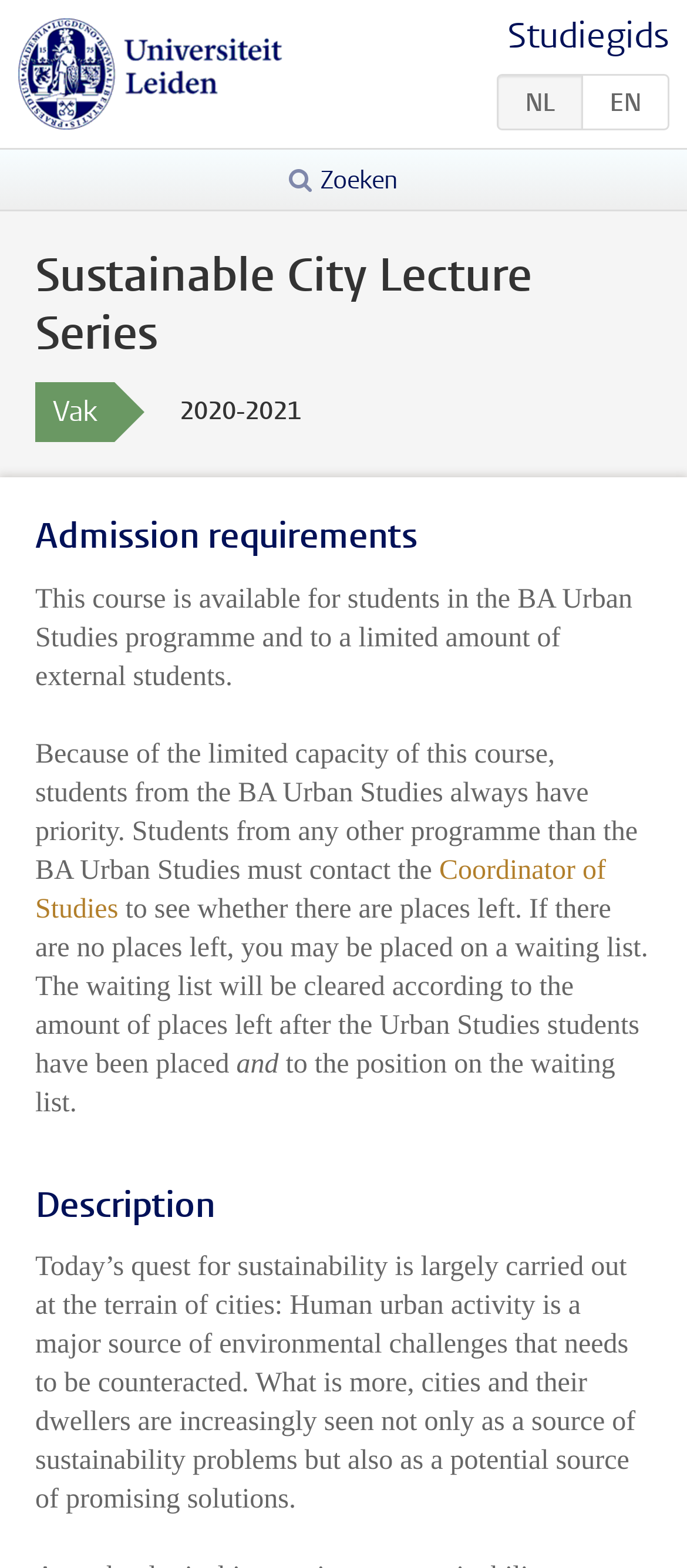Identify the bounding box for the UI element described as: "Coordinator of Studies". The coordinates should be four float numbers between 0 and 1, i.e., [left, top, right, bottom].

[0.051, 0.545, 0.882, 0.589]